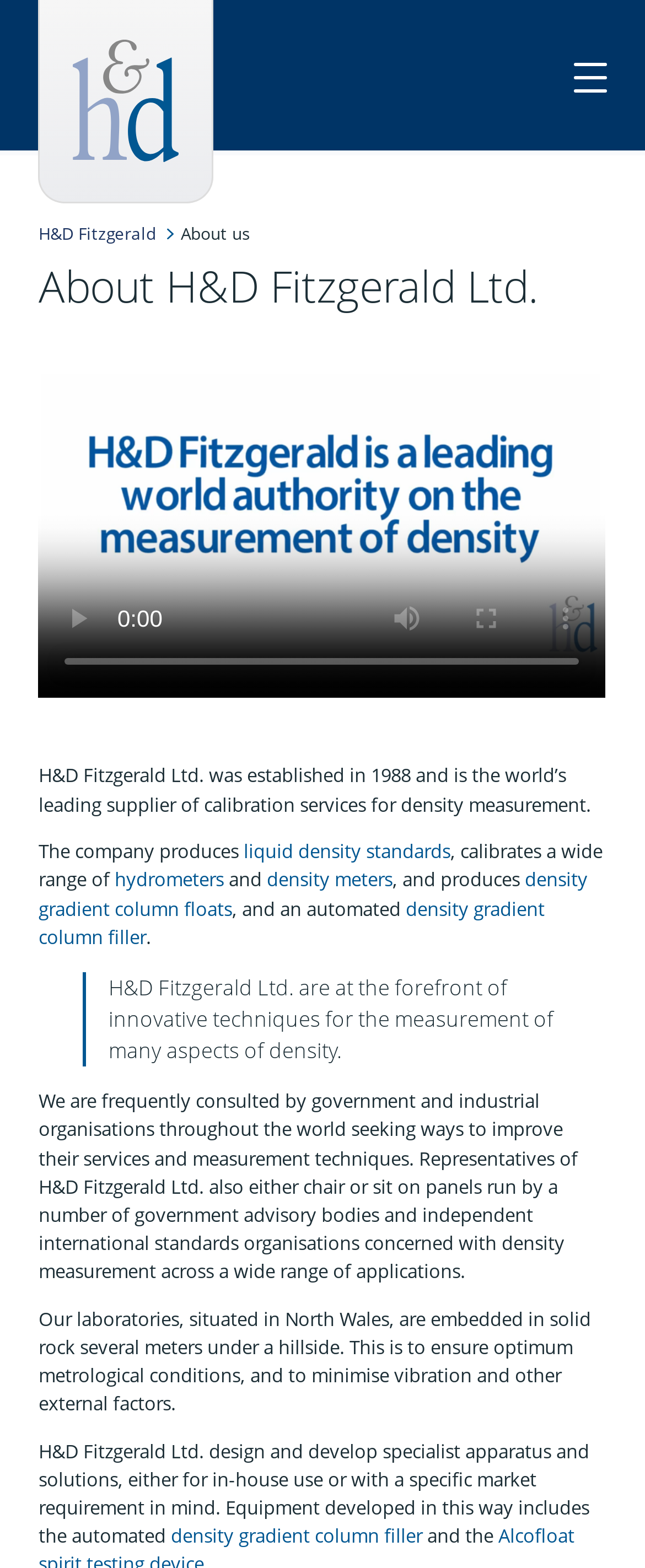Please specify the bounding box coordinates of the region to click in order to perform the following instruction: "Learn about Fundraising".

None